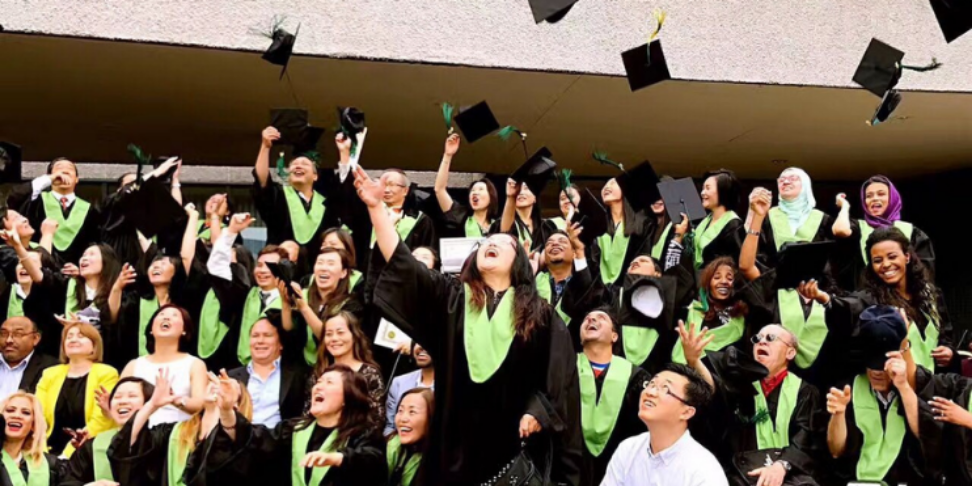What are the graduates celebrating?
Please provide a single word or phrase answer based on the image.

graduation